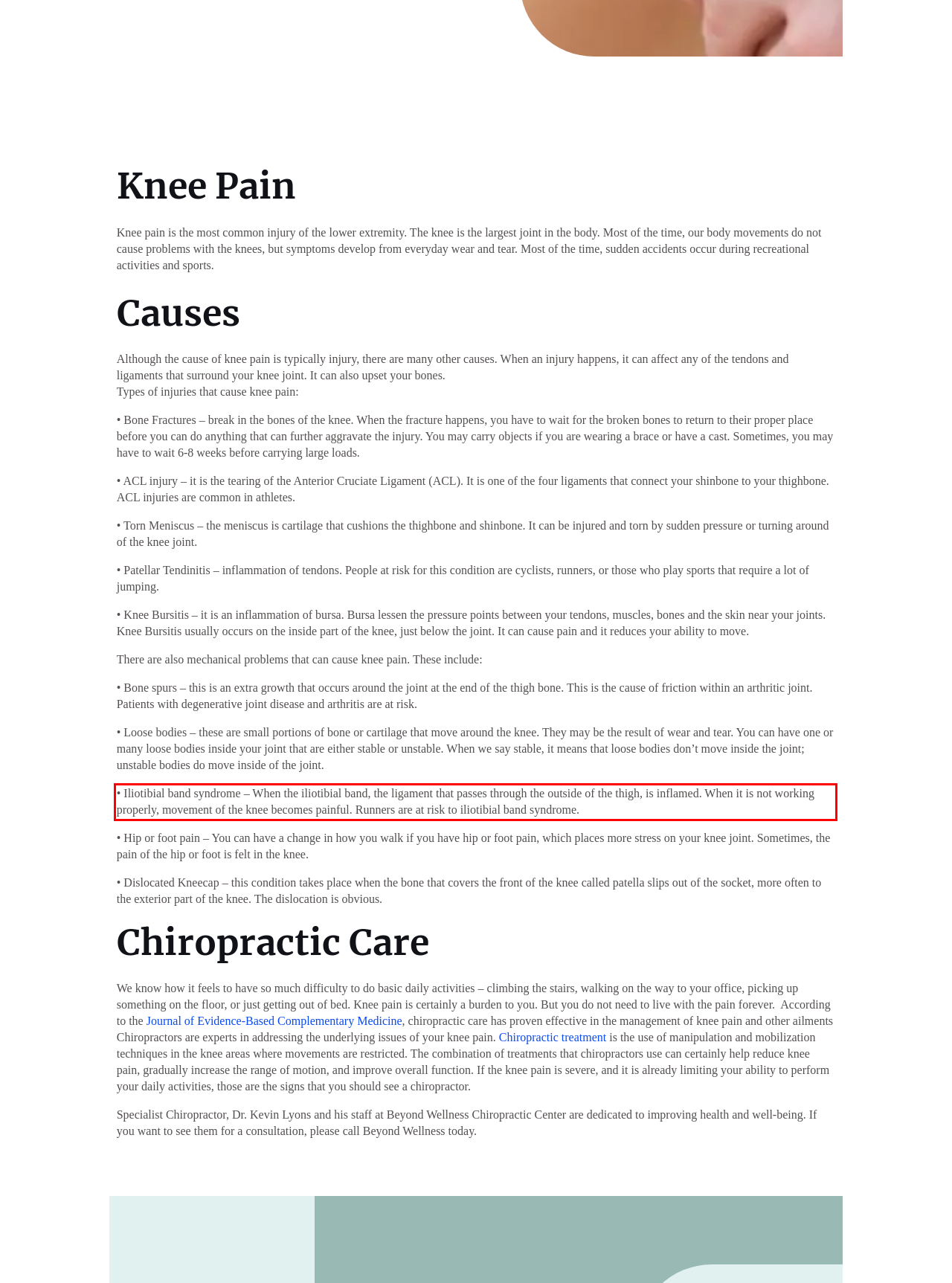Examine the screenshot of the webpage, locate the red bounding box, and perform OCR to extract the text contained within it.

• Iliotibial band syndrome – When the iliotibial band, the ligament that passes through the outside of the thigh, is inflamed. When it is not working properly, movement of the knee becomes painful. Runners are at risk to iliotibial band syndrome.